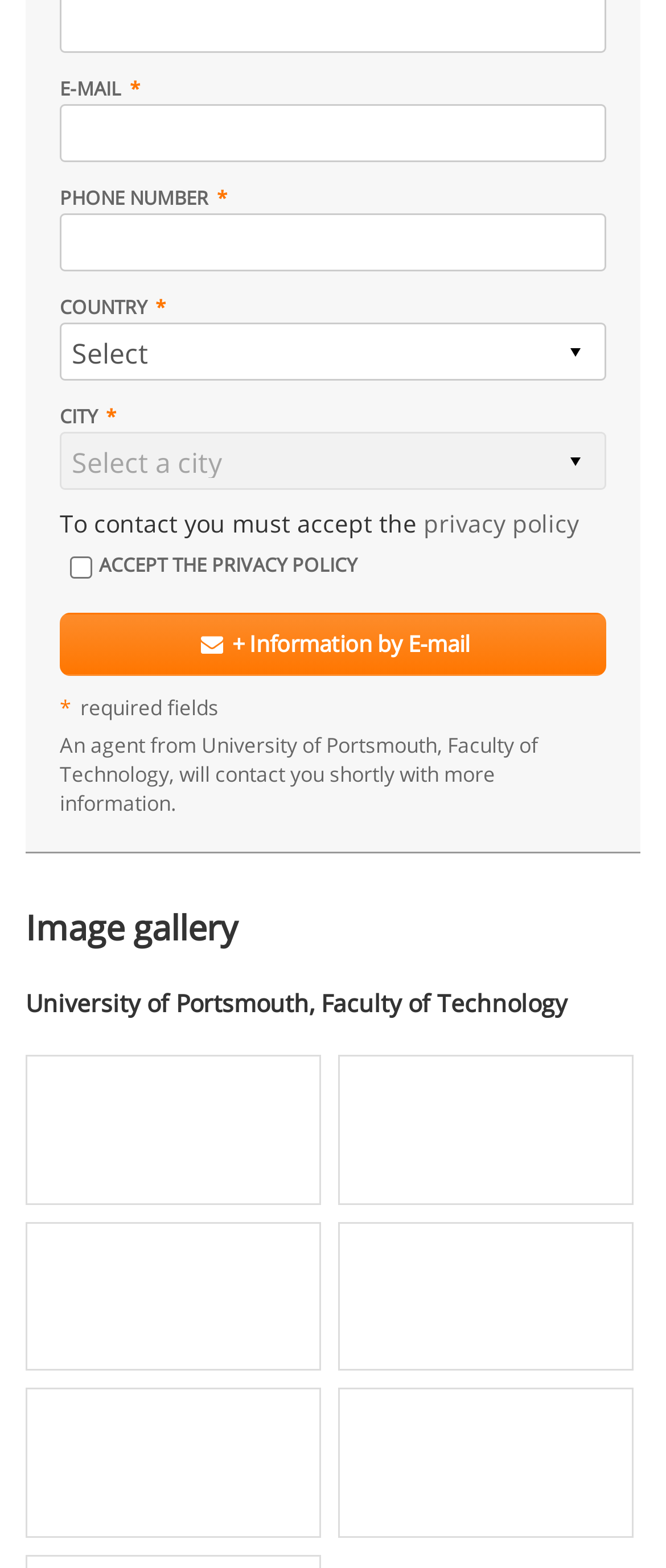Please find the bounding box coordinates for the clickable element needed to perform this instruction: "Click the 'Information by E-mail' button".

[0.09, 0.391, 0.91, 0.431]